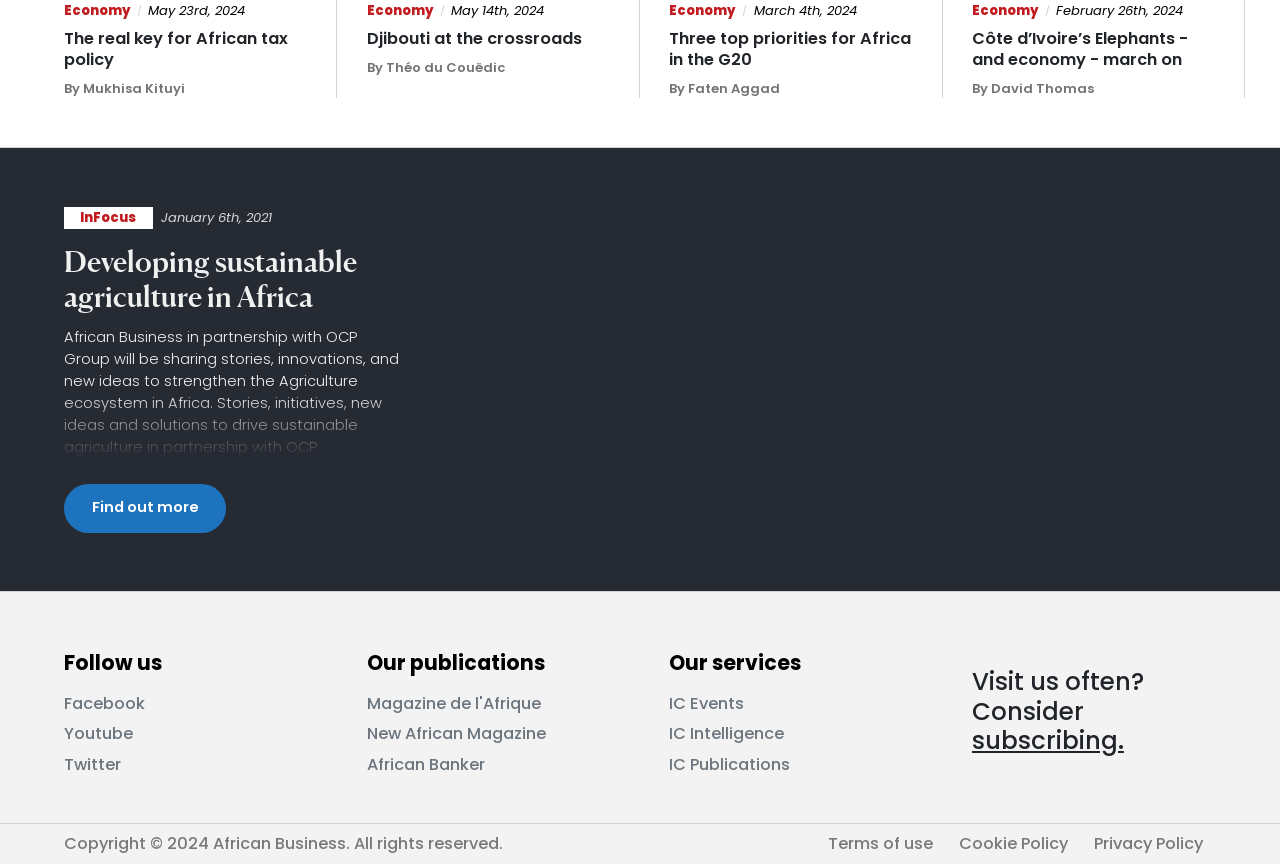Based on the element description, predict the bounding box coordinates (top-left x, top-left y, bottom-right x, bottom-right y) for the UI element in the screenshot: Magazine de l'Afrique

[0.286, 0.801, 0.422, 0.827]